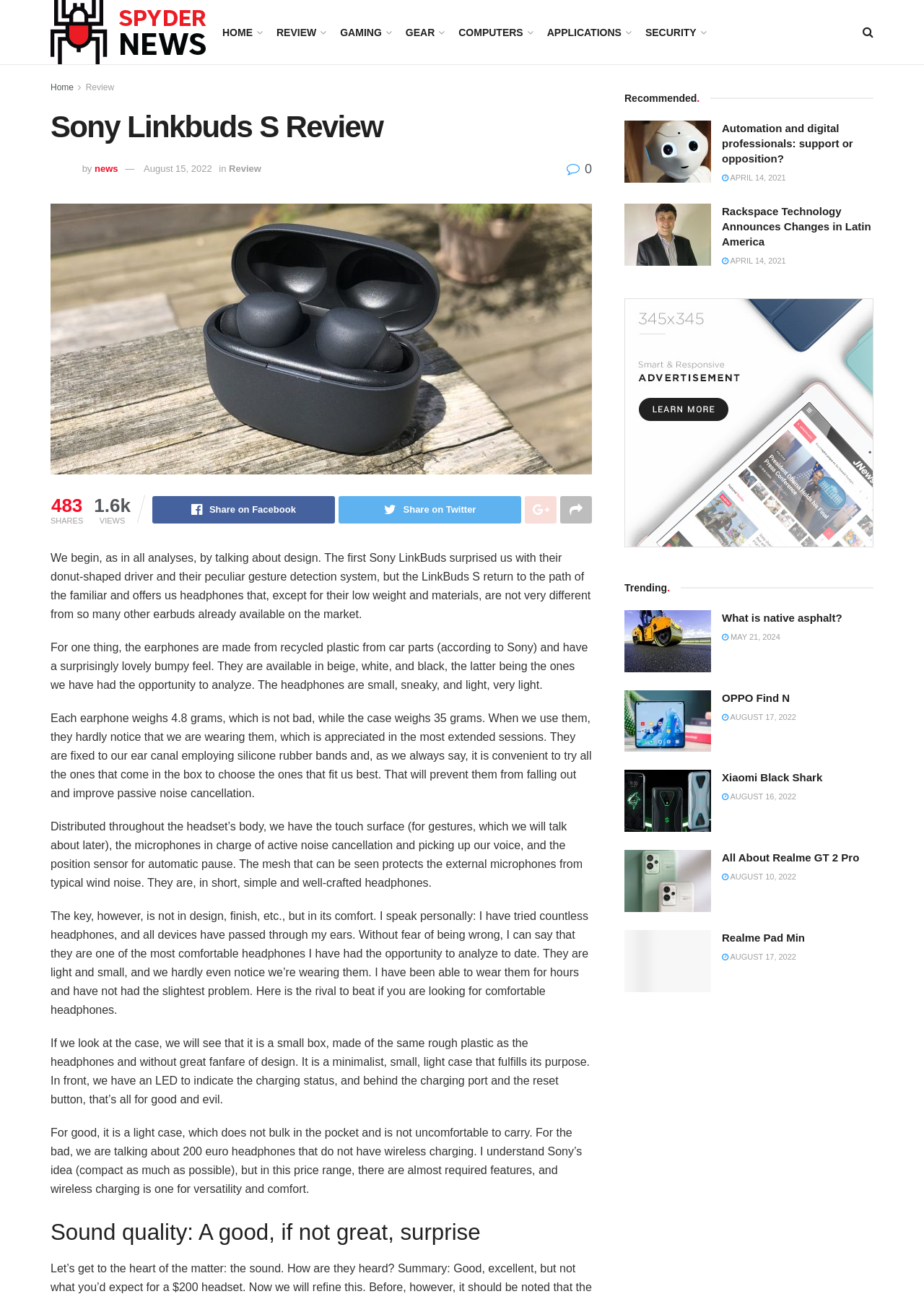Specify the bounding box coordinates for the region that must be clicked to perform the given instruction: "Read the 'Sony Linkbuds S Review' article".

[0.055, 0.158, 0.641, 0.367]